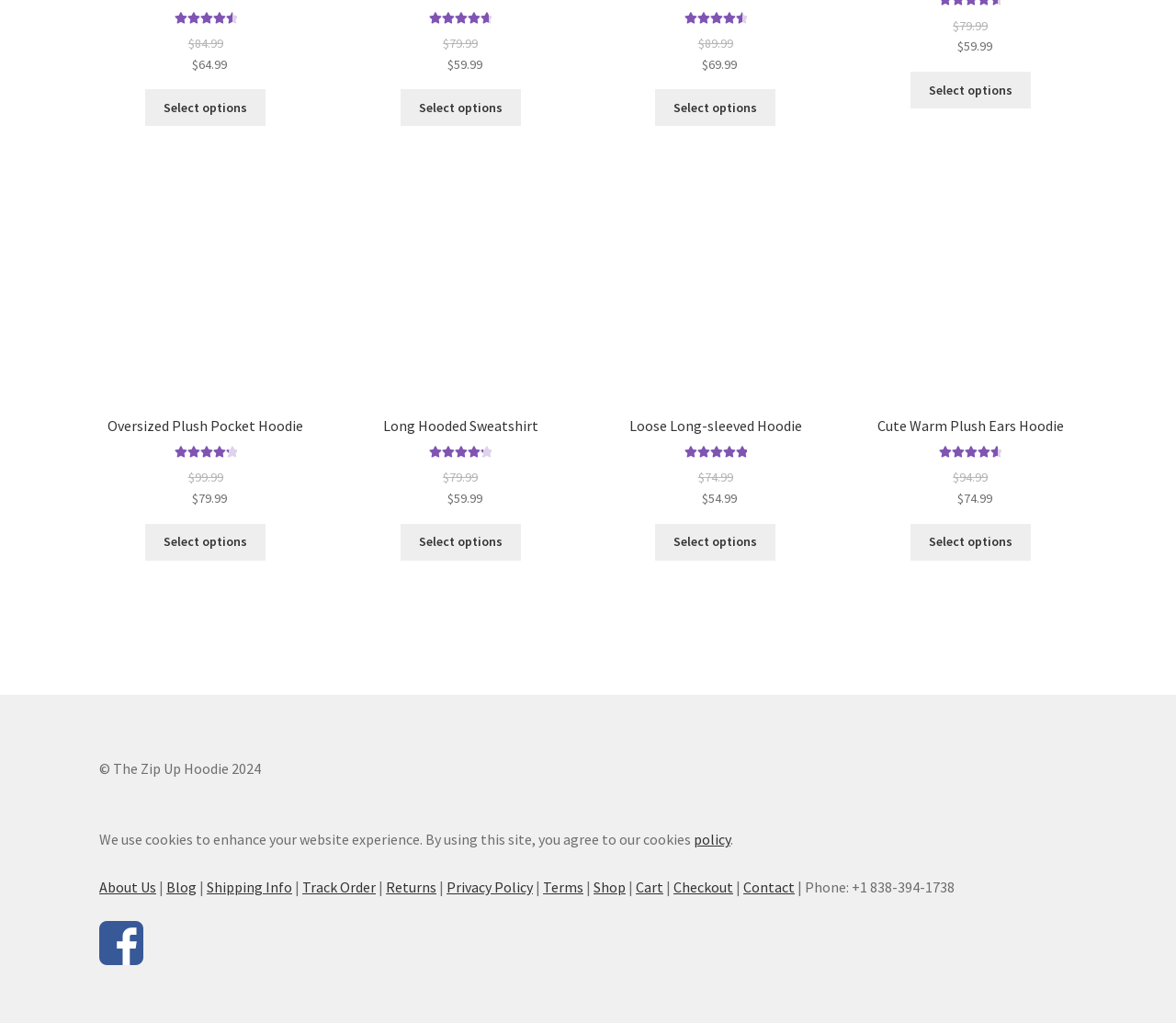Provide a one-word or one-phrase answer to the question:
How many options are available for 'Warm and Cozy Sweatshirts Hoodie'?

Multiple